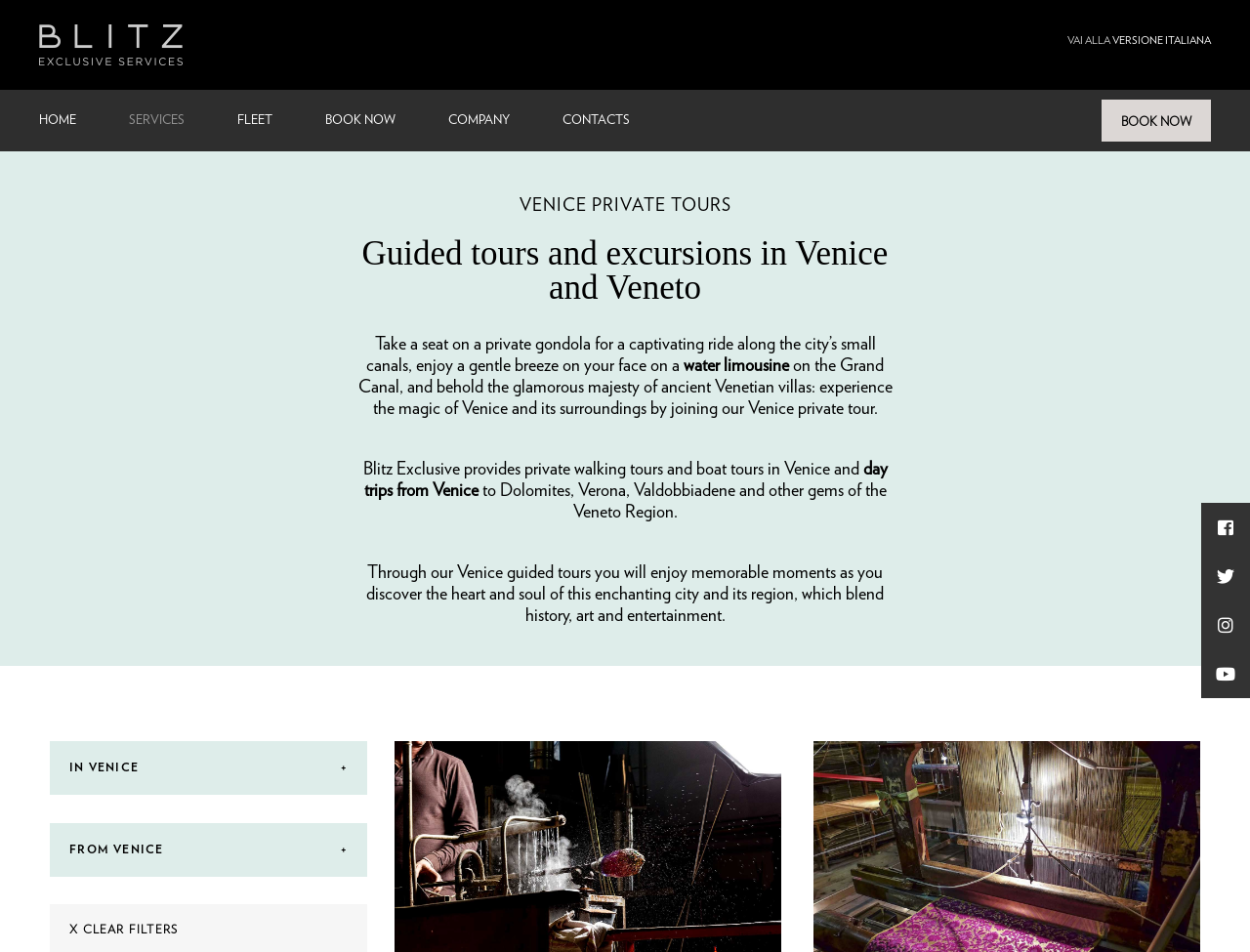Given the following UI element description: "water limousine", find the bounding box coordinates in the webpage screenshot.

[0.547, 0.375, 0.631, 0.394]